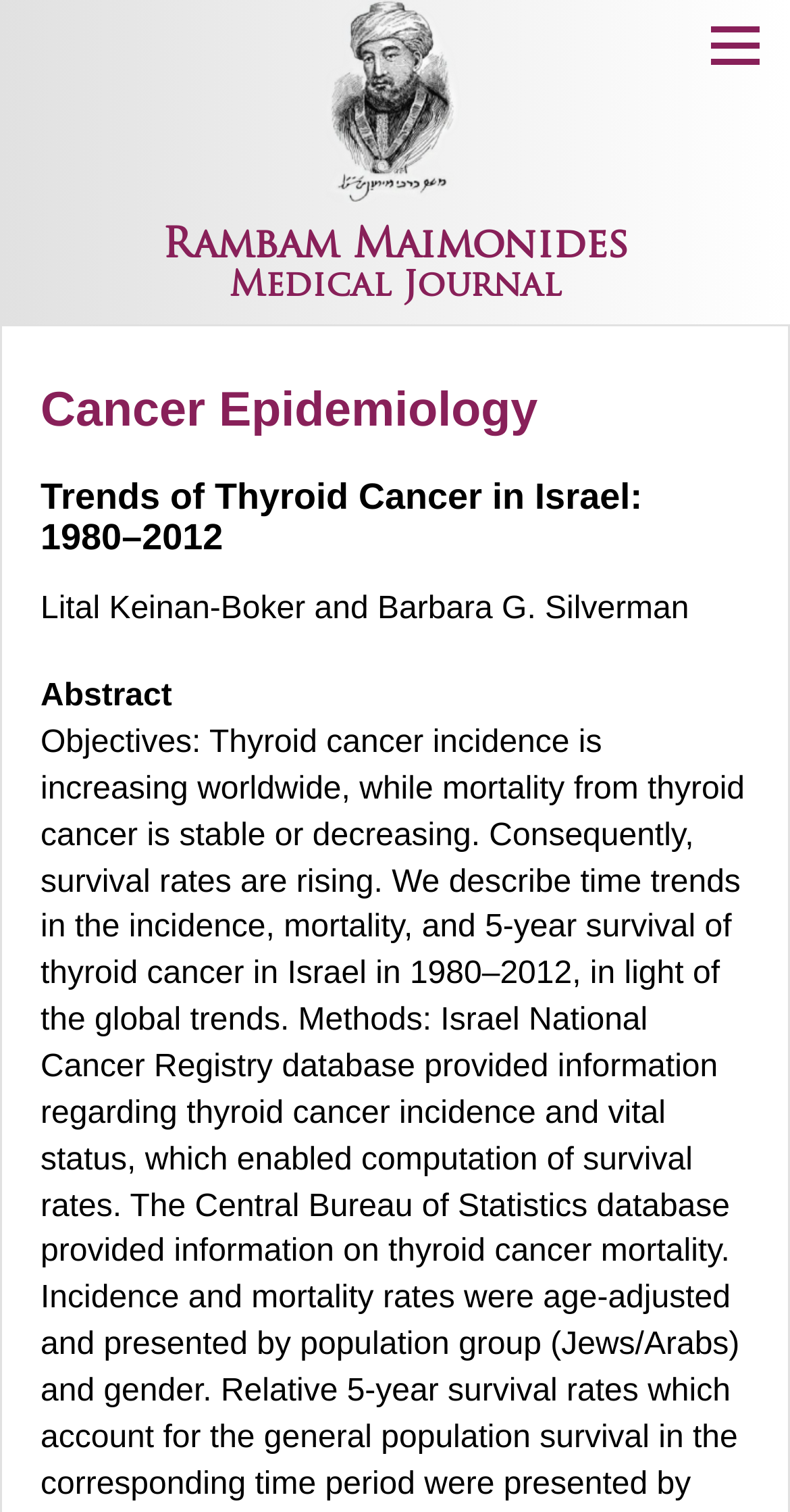Using the details in the image, give a detailed response to the question below:
What is the name of the medical journal?

I found the answer by looking at the top-left corner of the webpage, where there is a link with the text 'Rambam Maimonides Medical Journal' and an image with the same name.